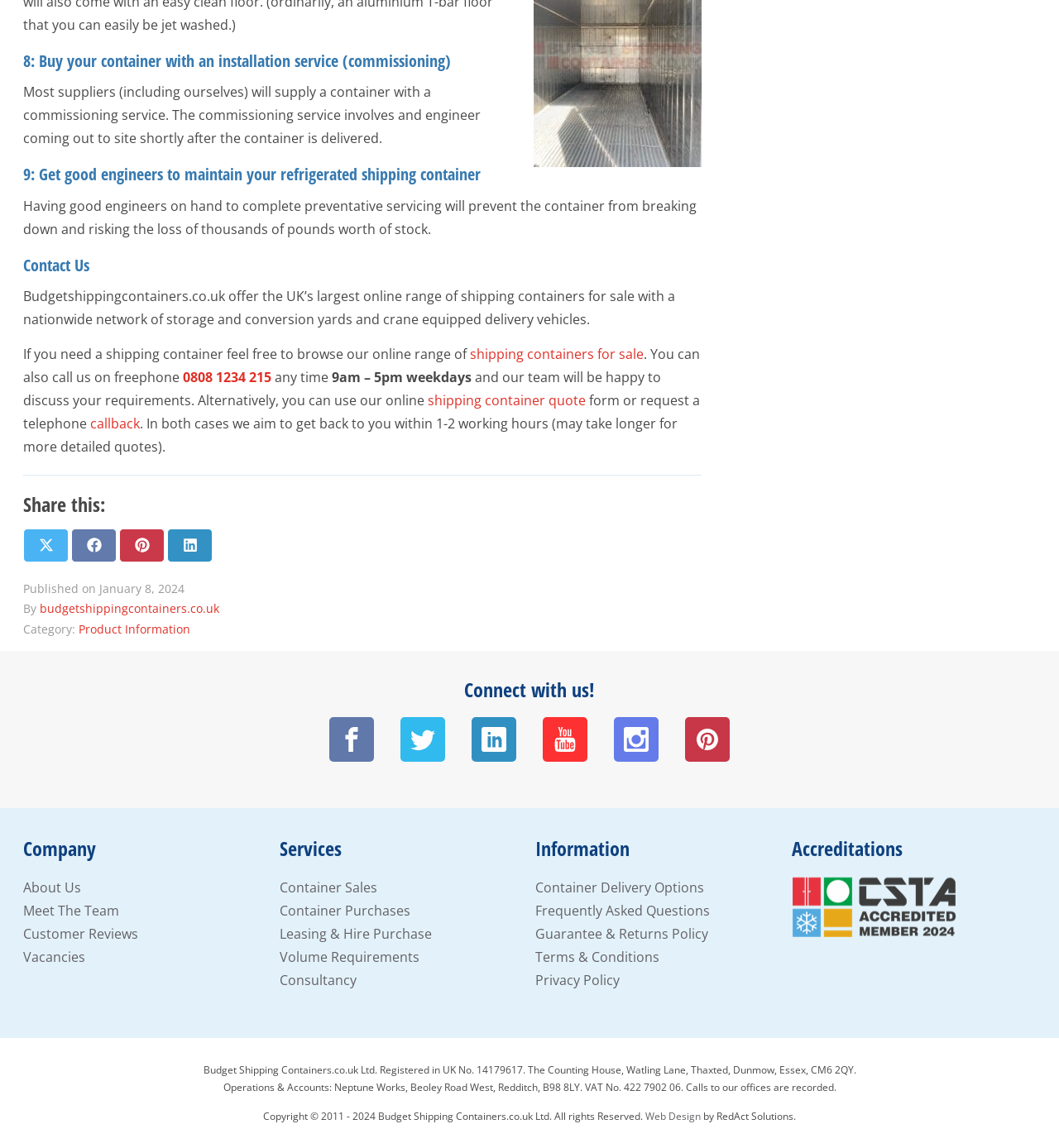Use a single word or phrase to answer the following:
What is the company's registered address?

The Counting House, Watling Lane, Thaxted, Dunmow, Essex, CM6 2QY